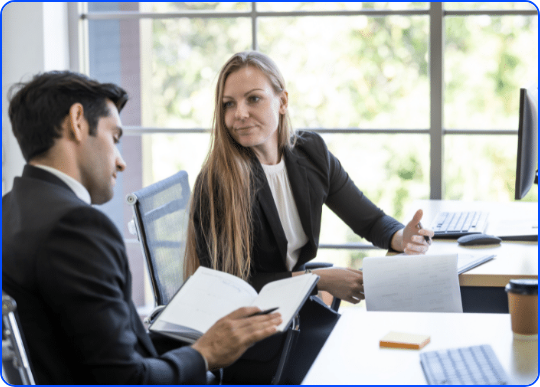What is the man doing?
Please provide a single word or phrase in response based on the screenshot.

Writing in a notebook